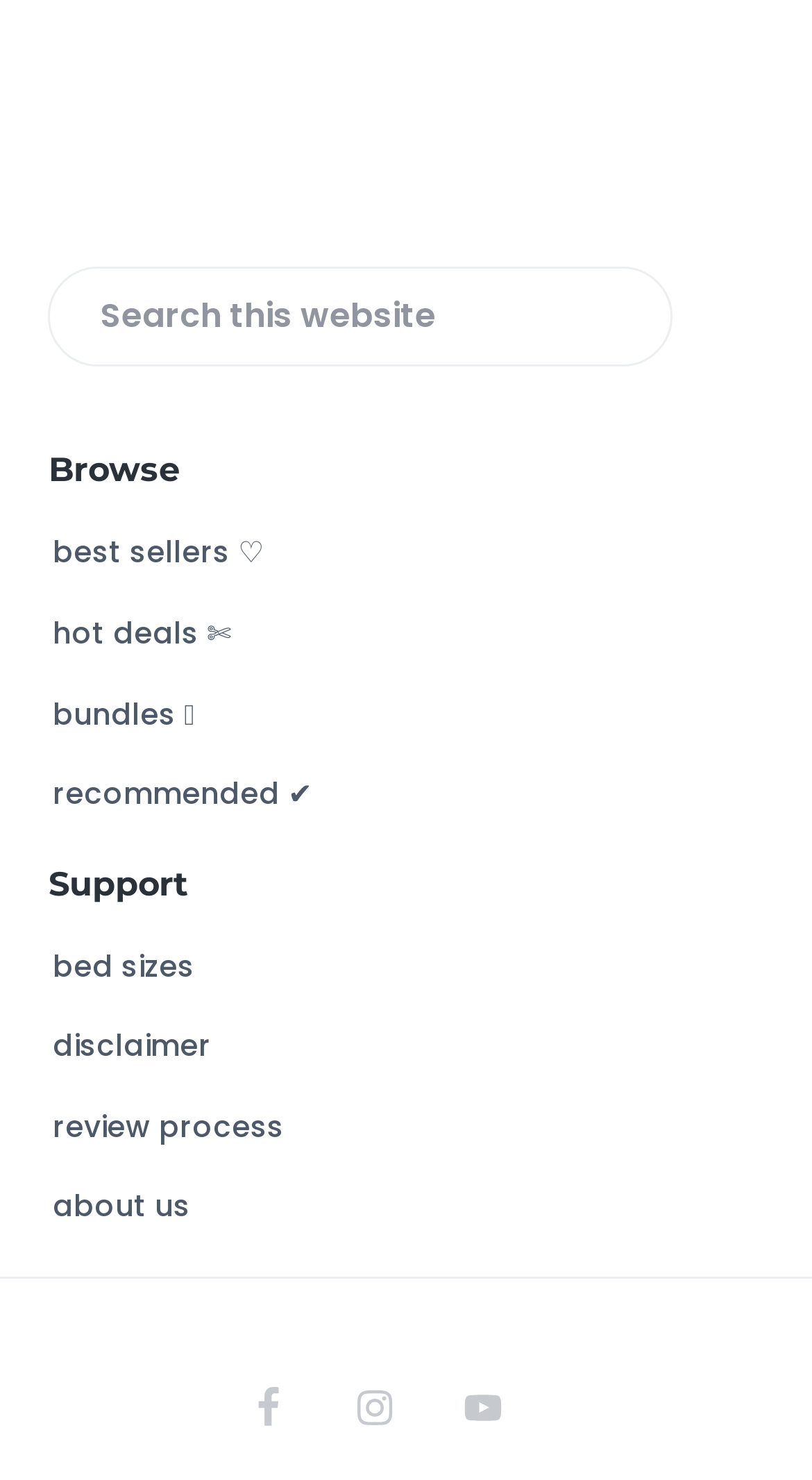Provide a brief response to the question below using a single word or phrase: 
What is the second hot deal?

bundles